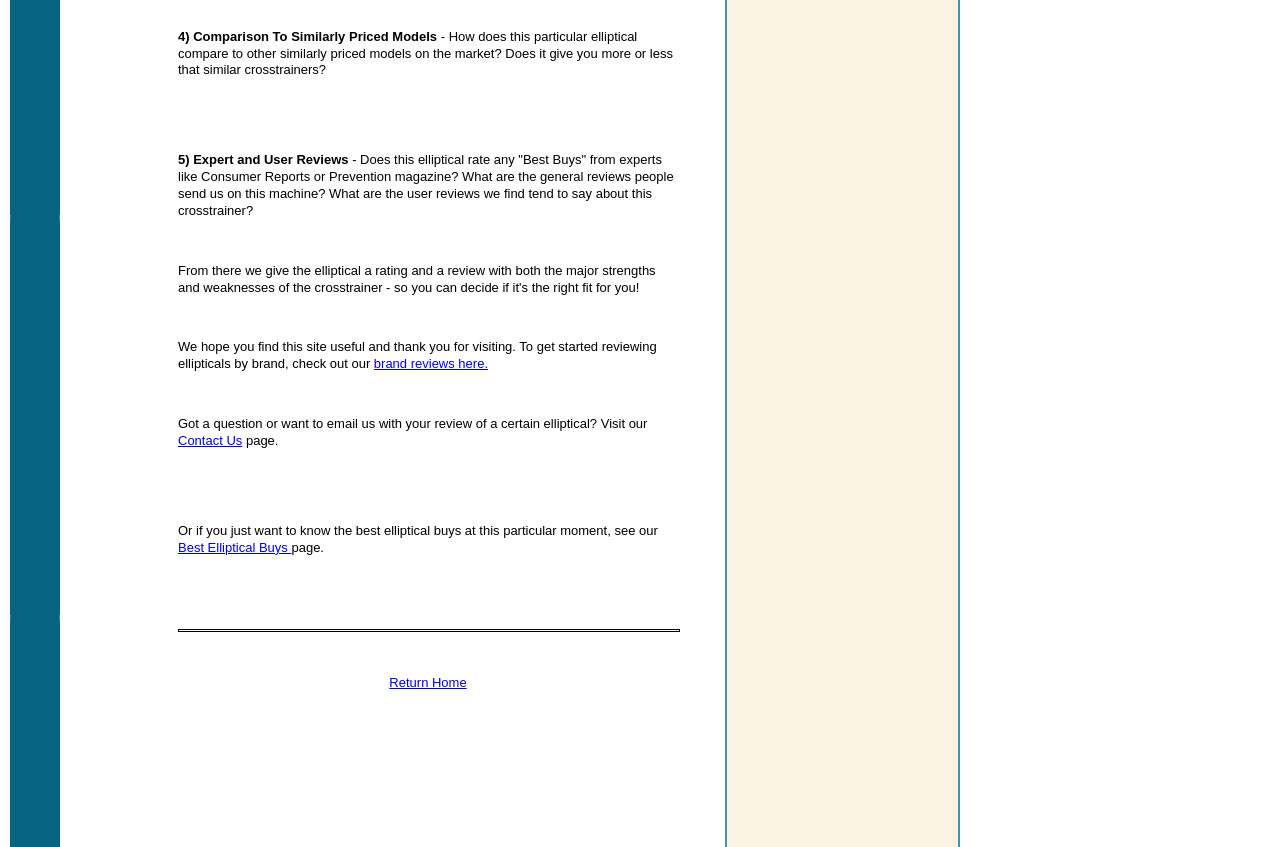Please give a short response to the question using one word or a phrase:
How many links are present in the webpage?

5